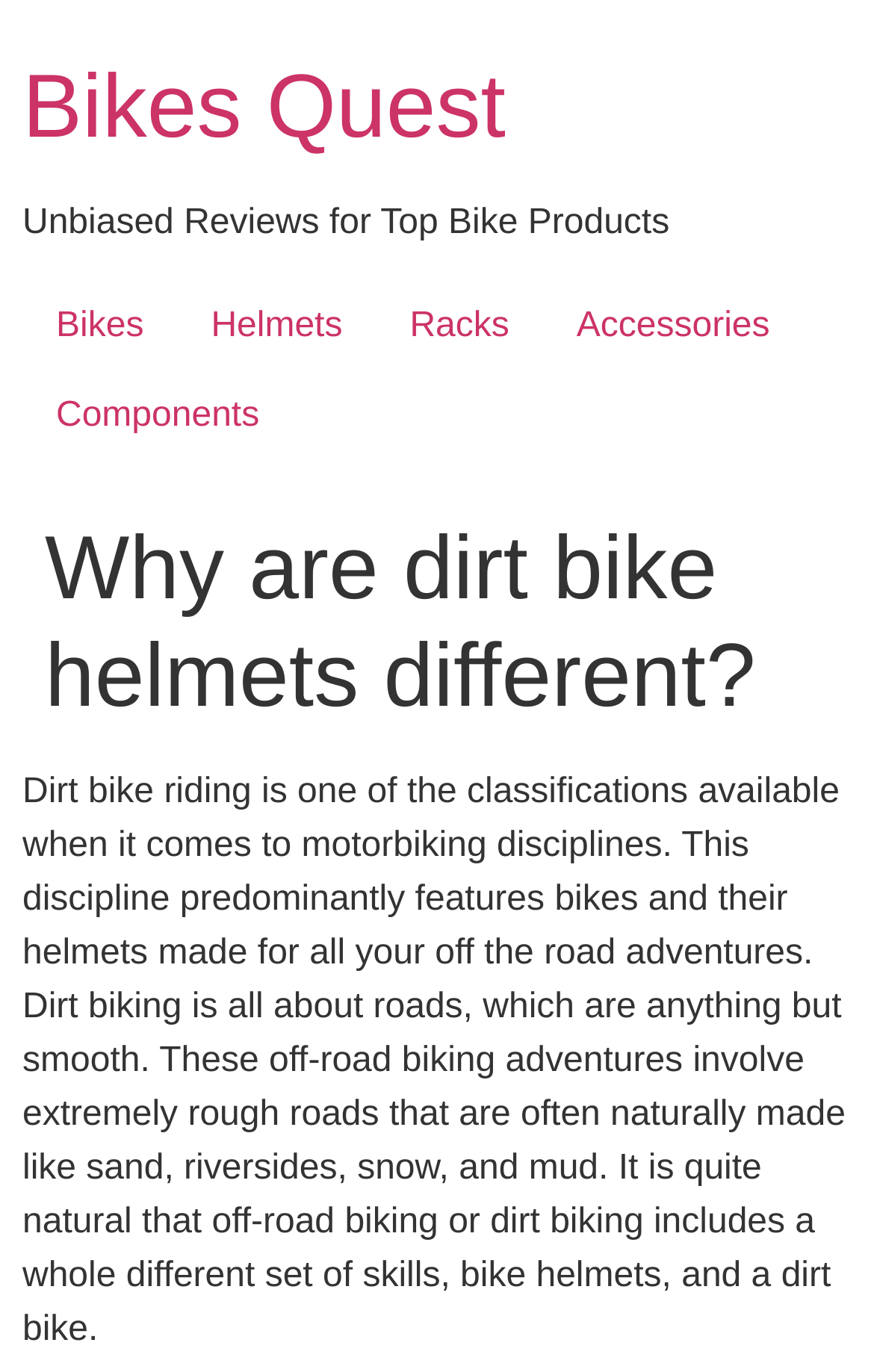Please provide a brief answer to the question using only one word or phrase: 
What is the name of the website?

Bikes Quest